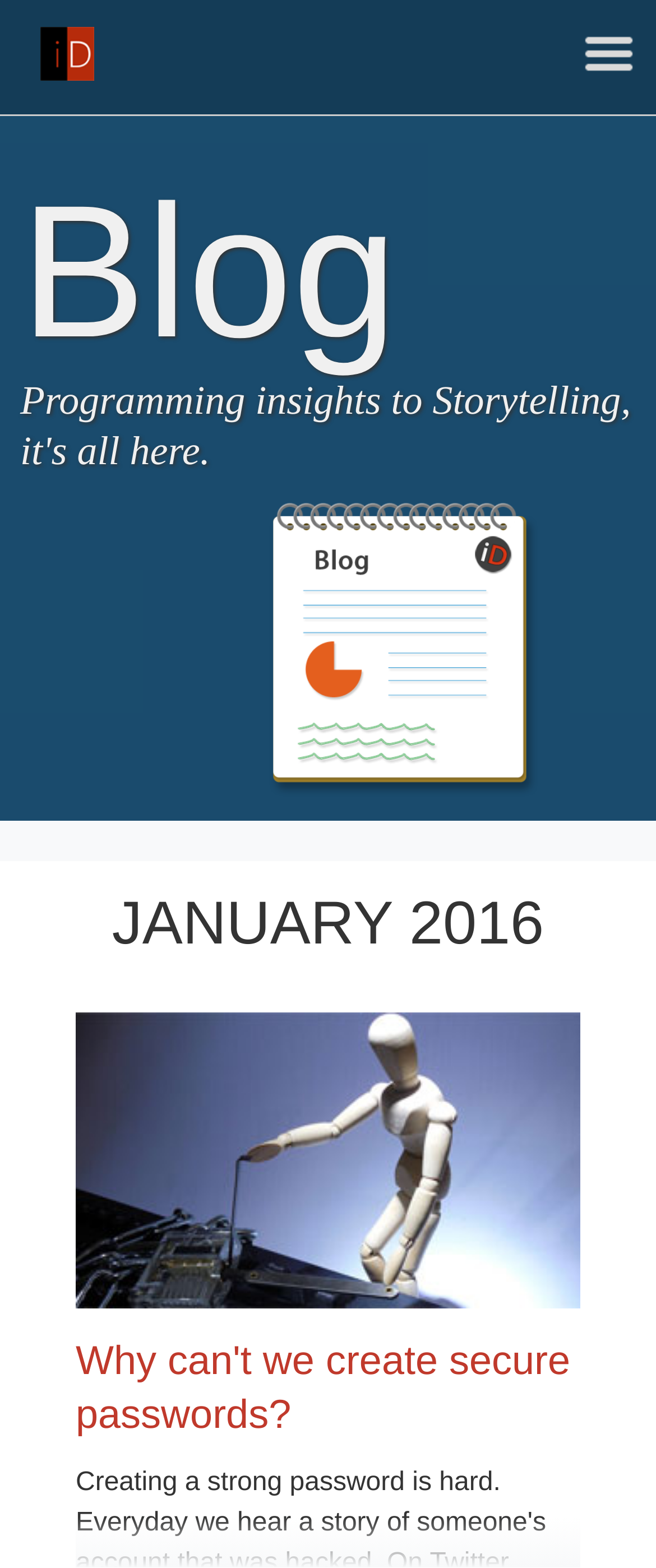What is the time period covered by this page?
Make sure to answer the question with a detailed and comprehensive explanation.

The time period covered by this page can be determined by looking at the heading 'JANUARY 2016', which suggests that the page is covering events or articles from January 2016.